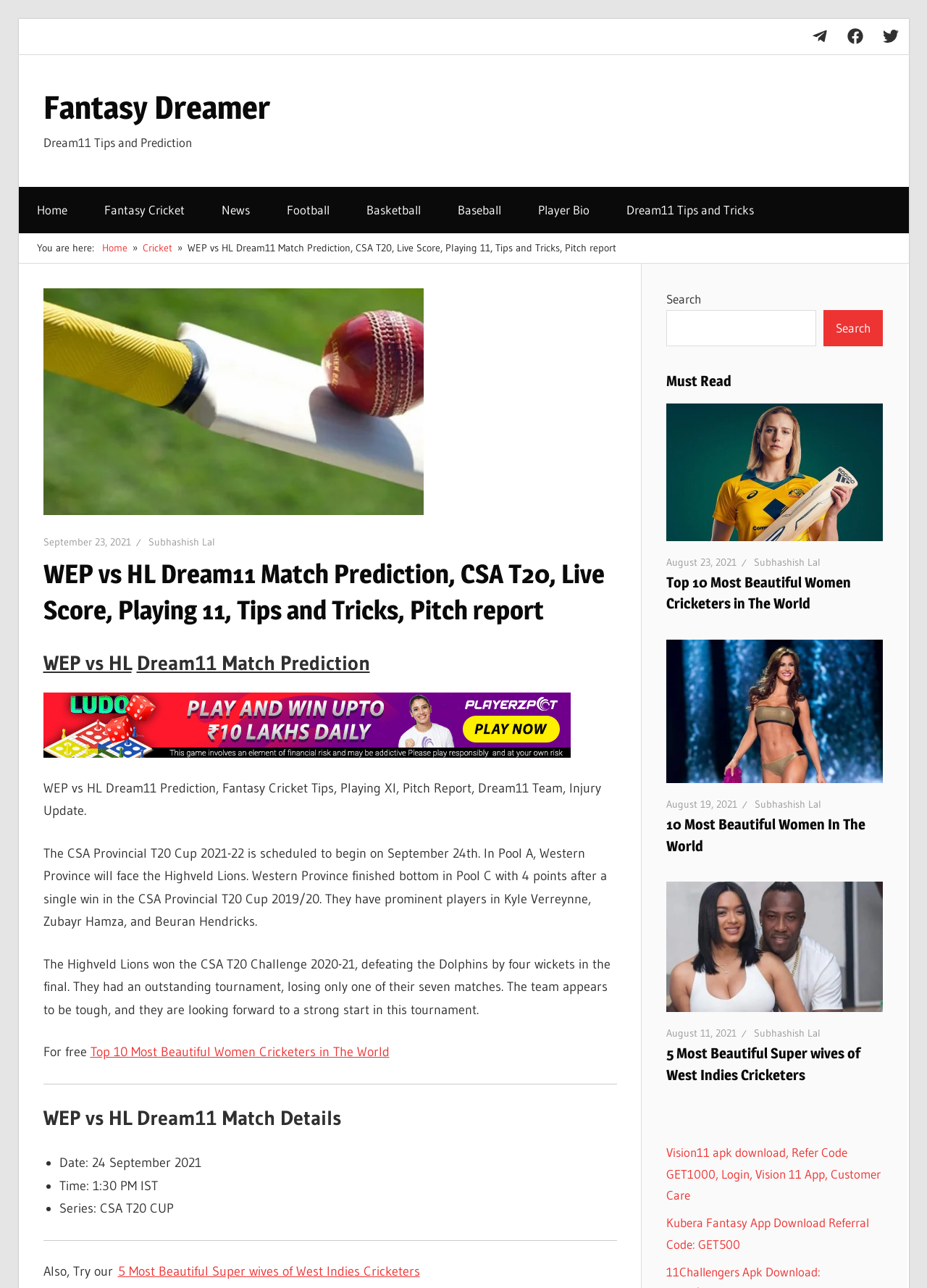Please identify the bounding box coordinates of the element that needs to be clicked to execute the following command: "View the 'Top 10 Most Beautiful Women Cricketers in The World' article". Provide the bounding box using four float numbers between 0 and 1, formatted as [left, top, right, bottom].

[0.719, 0.445, 0.918, 0.475]